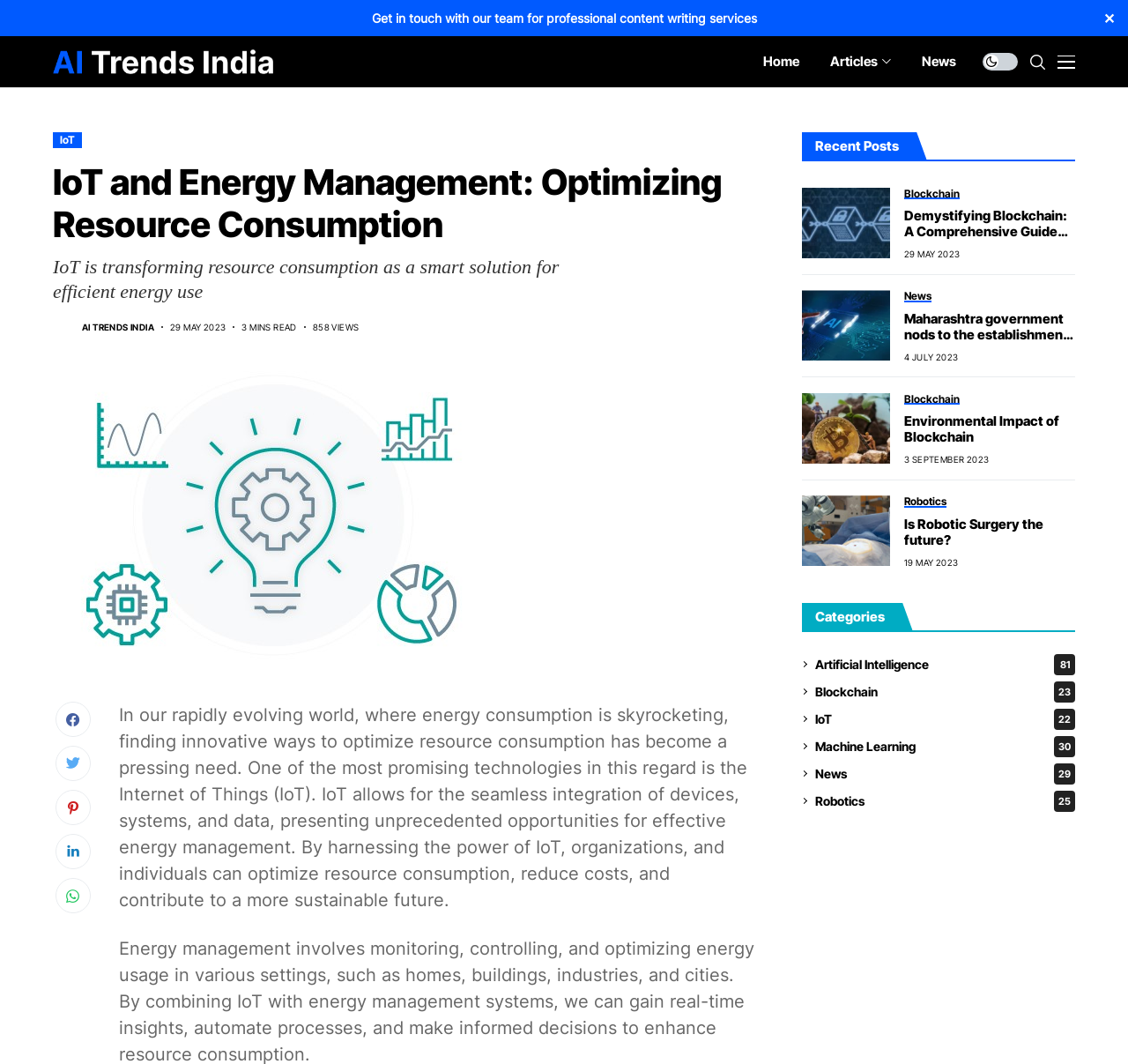Pinpoint the bounding box coordinates of the area that must be clicked to complete this instruction: "View the PDF of Charles Roy Hauser's biographical memoir".

None